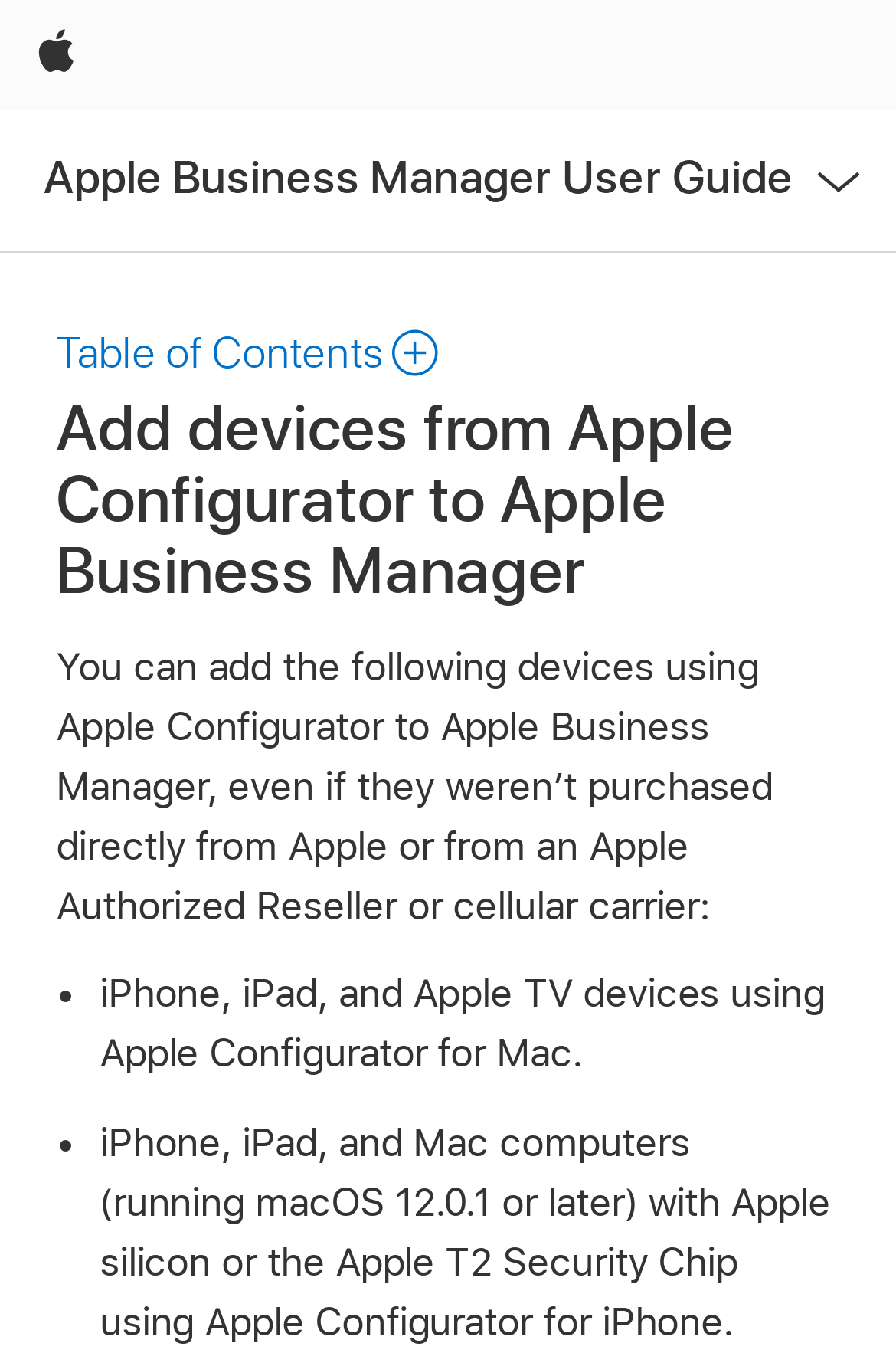Respond to the following query with just one word or a short phrase: 
What is the purpose of Apple Configurator?

Add devices to Apple Business Manager